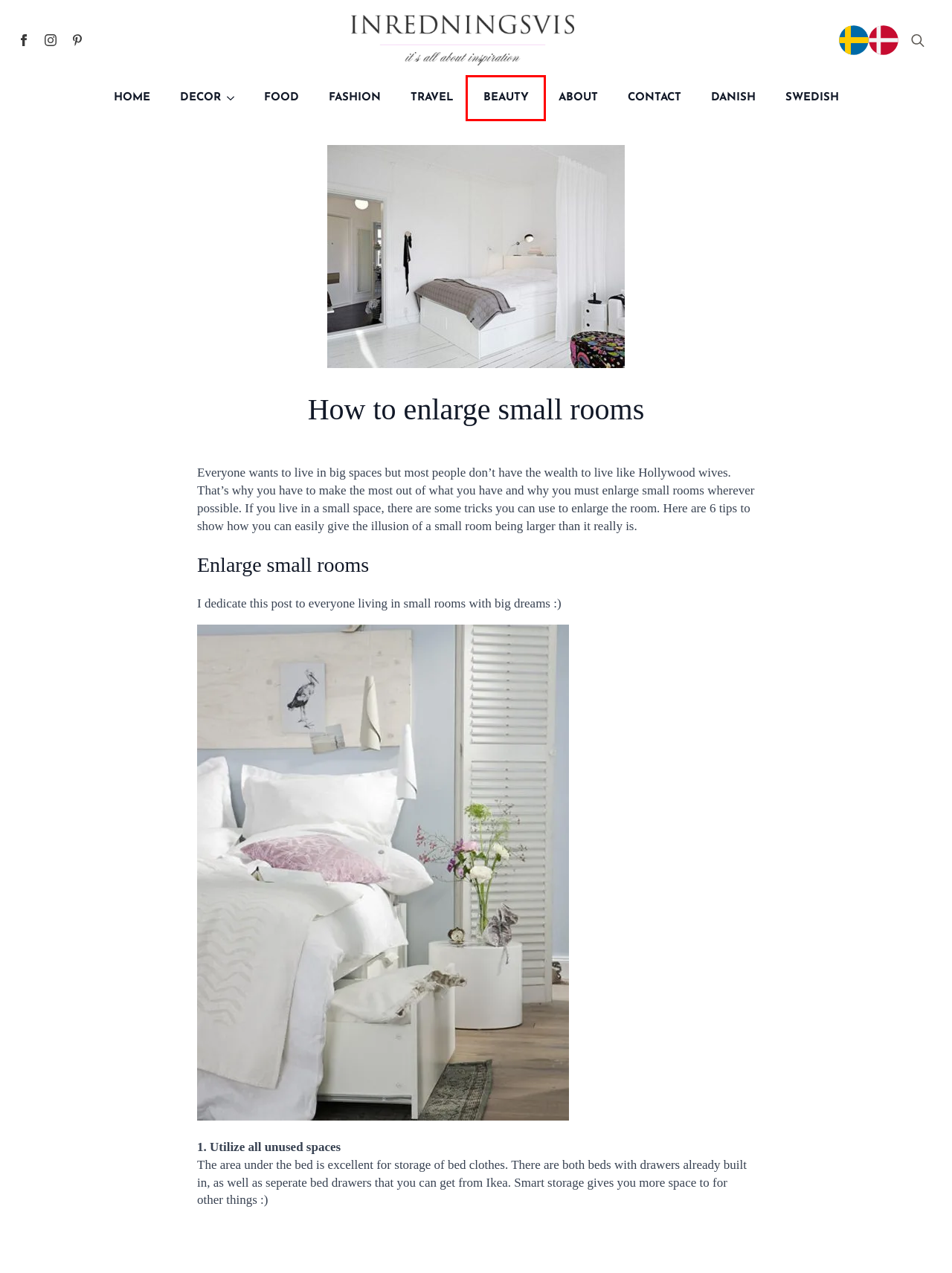You are presented with a screenshot of a webpage with a red bounding box. Select the webpage description that most closely matches the new webpage after clicking the element inside the red bounding box. The options are:
A. Fashion | inredningsvis
B. Travel inspiration | inredningsvis
C. Contact - Inredningsvis
D. About - Inredningsvis
E. Beauty Archives - Inredningsvis
F. Hem - Inspiration - Inredningsvis
G. Home - Inspiration - Inredningsvis
H. Hjem - Indretningsvis

E